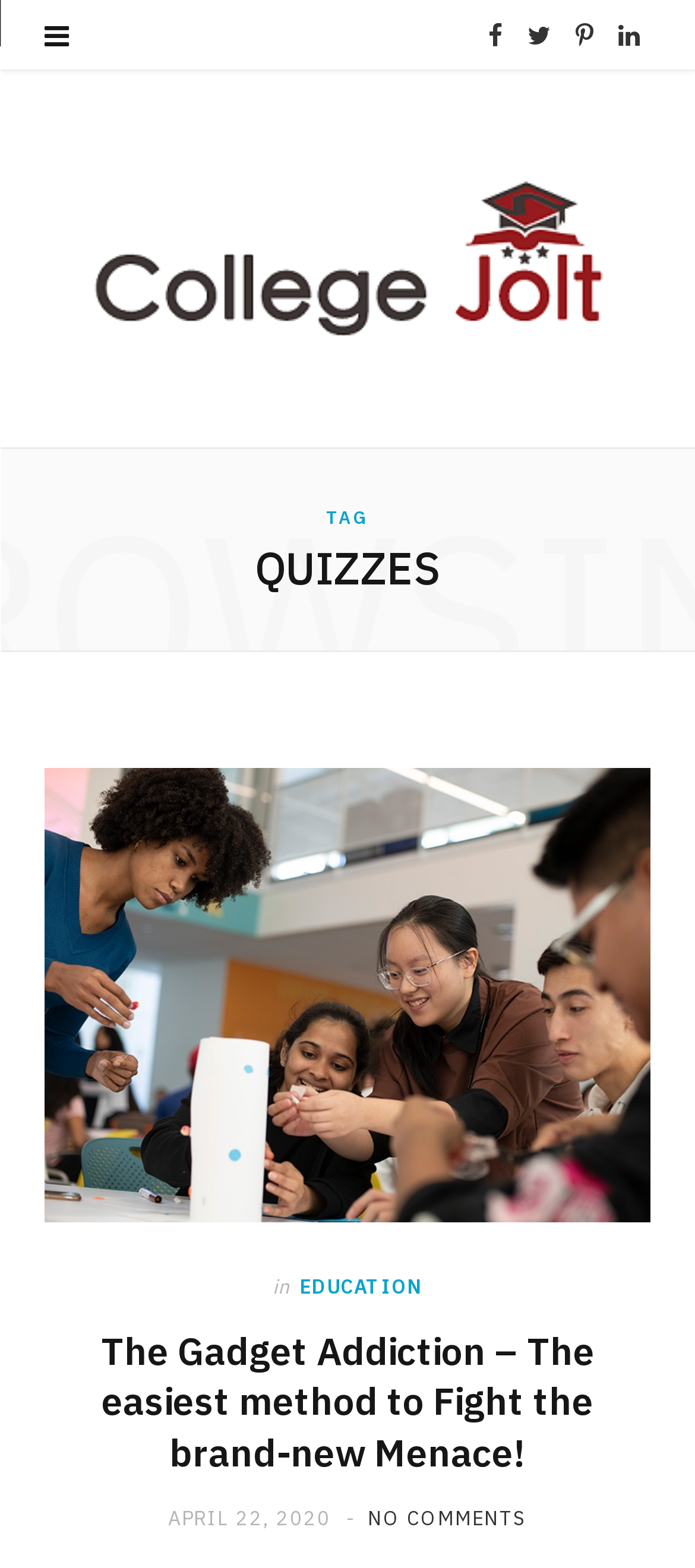What is the category of the first quiz?
Please provide a detailed and comprehensive answer to the question.

I looked at the first quiz link under the 'QUIZZES' heading and found that it belongs to the 'EDUCATION' category.